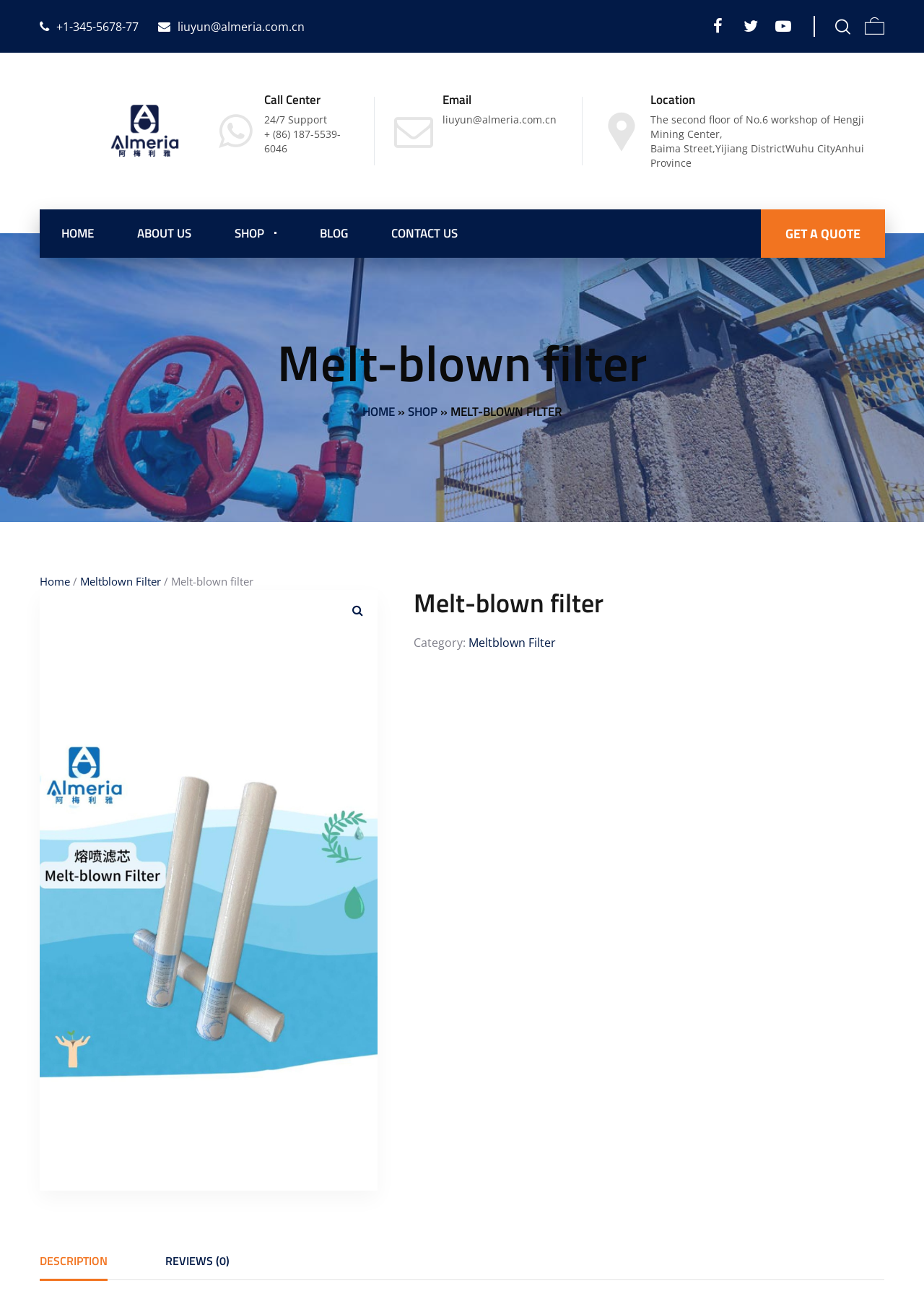Locate the bounding box coordinates of the element's region that should be clicked to carry out the following instruction: "Go to Debian Screenshots homepage". The coordinates need to be four float numbers between 0 and 1, i.e., [left, top, right, bottom].

None